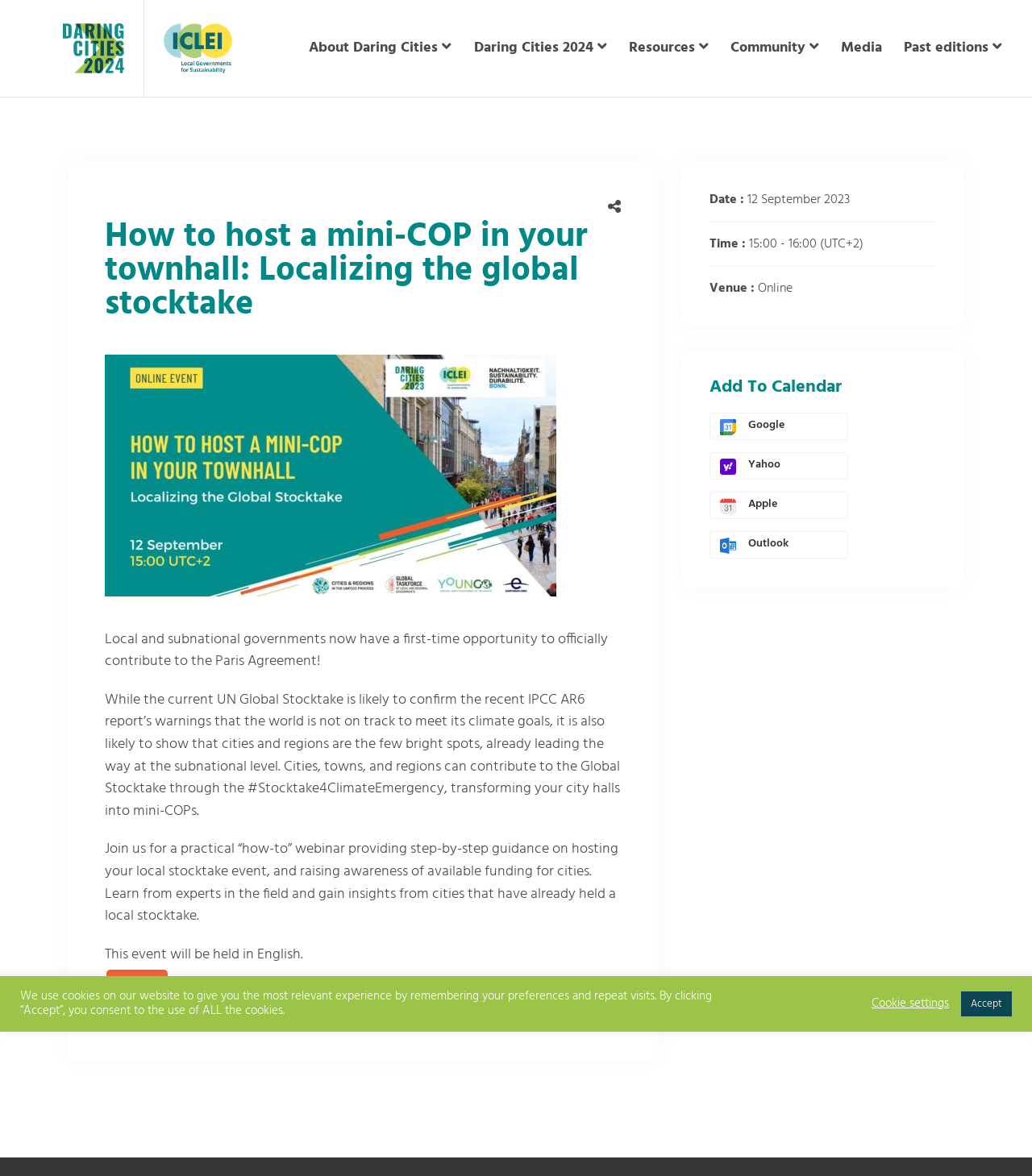What is the purpose of the webinar?
Using the image, elaborate on the answer with as much detail as possible.

The purpose of the webinar is to provide step-by-step guidance on hosting a local stocktake event, also known as a mini-COP, and to raise awareness of available funding for cities.